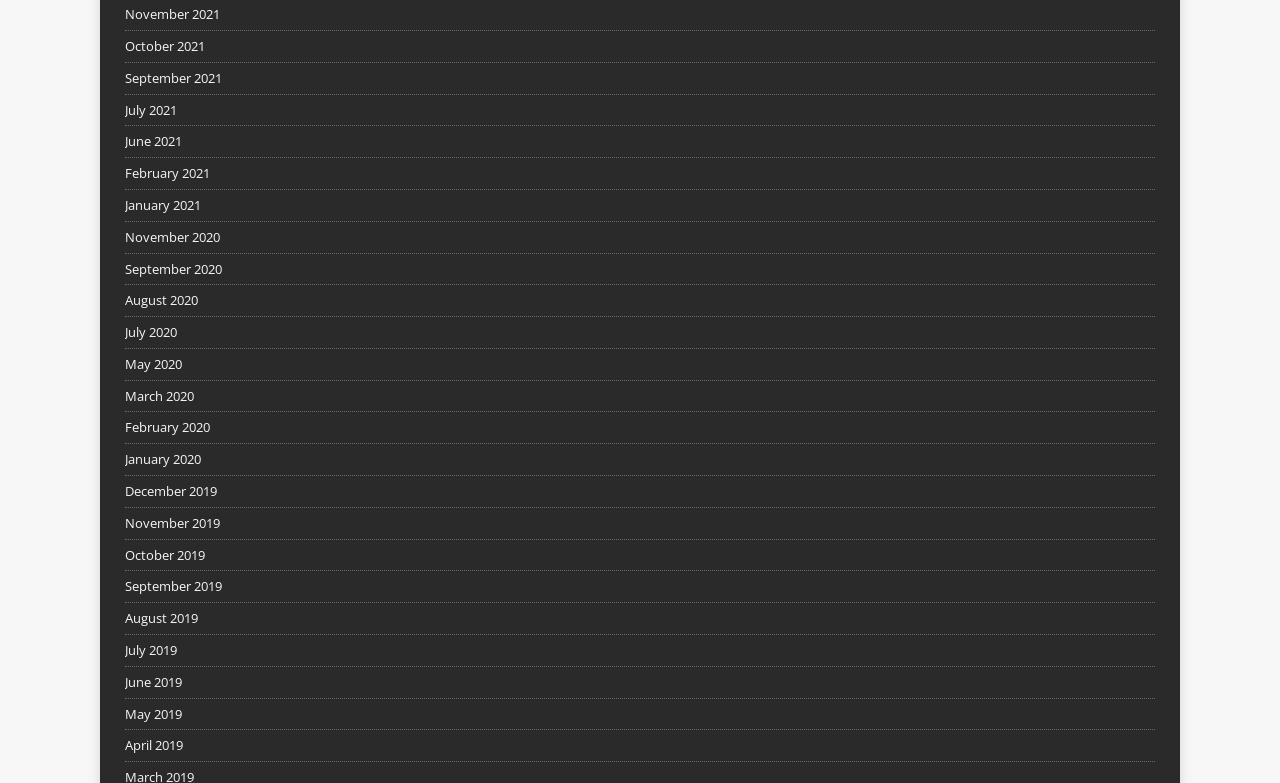What is the earliest month listed? Observe the screenshot and provide a one-word or short phrase answer.

April 2019